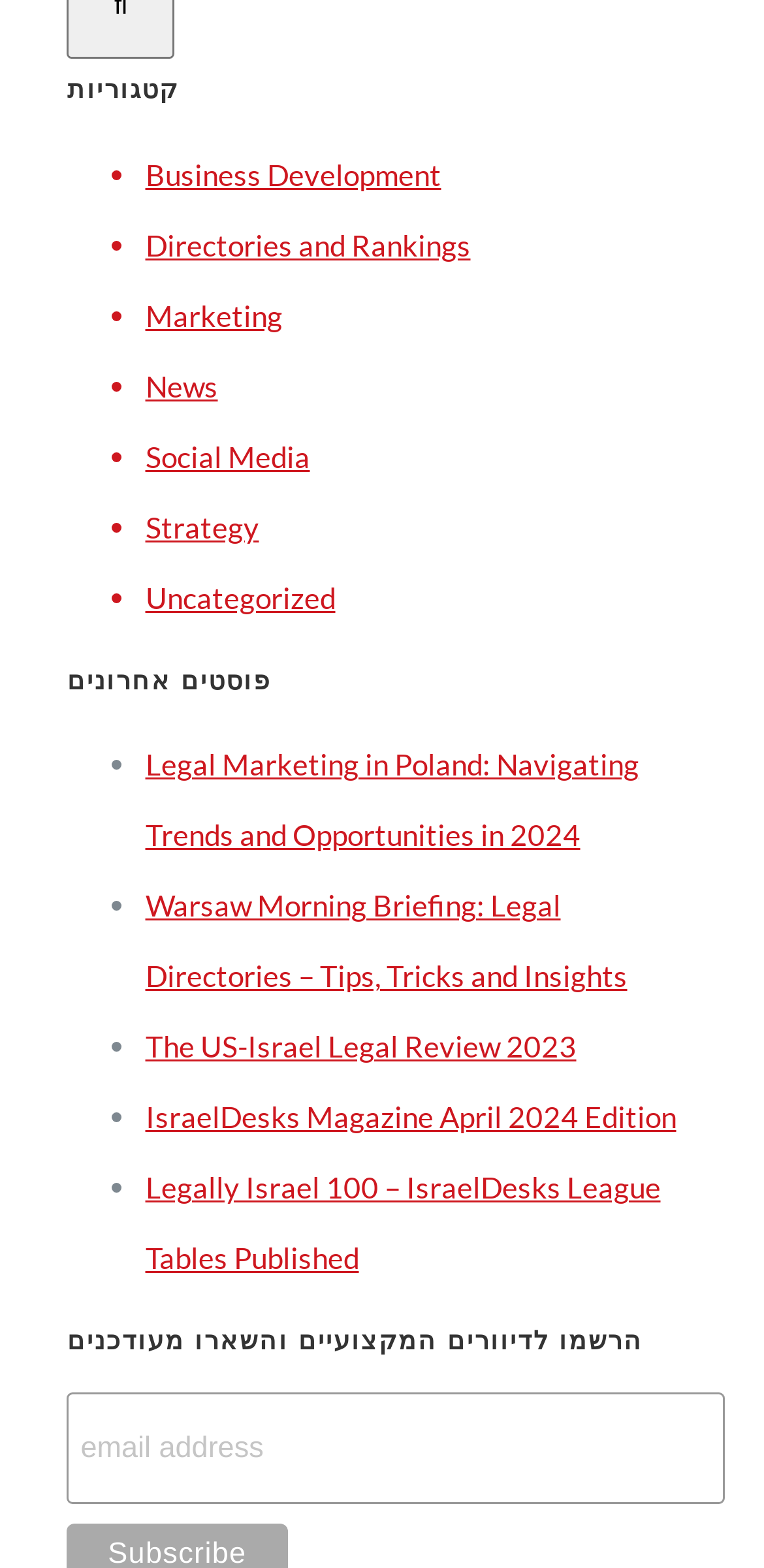Extract the bounding box coordinates for the UI element described as: "alt="Tirol - Bergsommer Kufstein"".

None